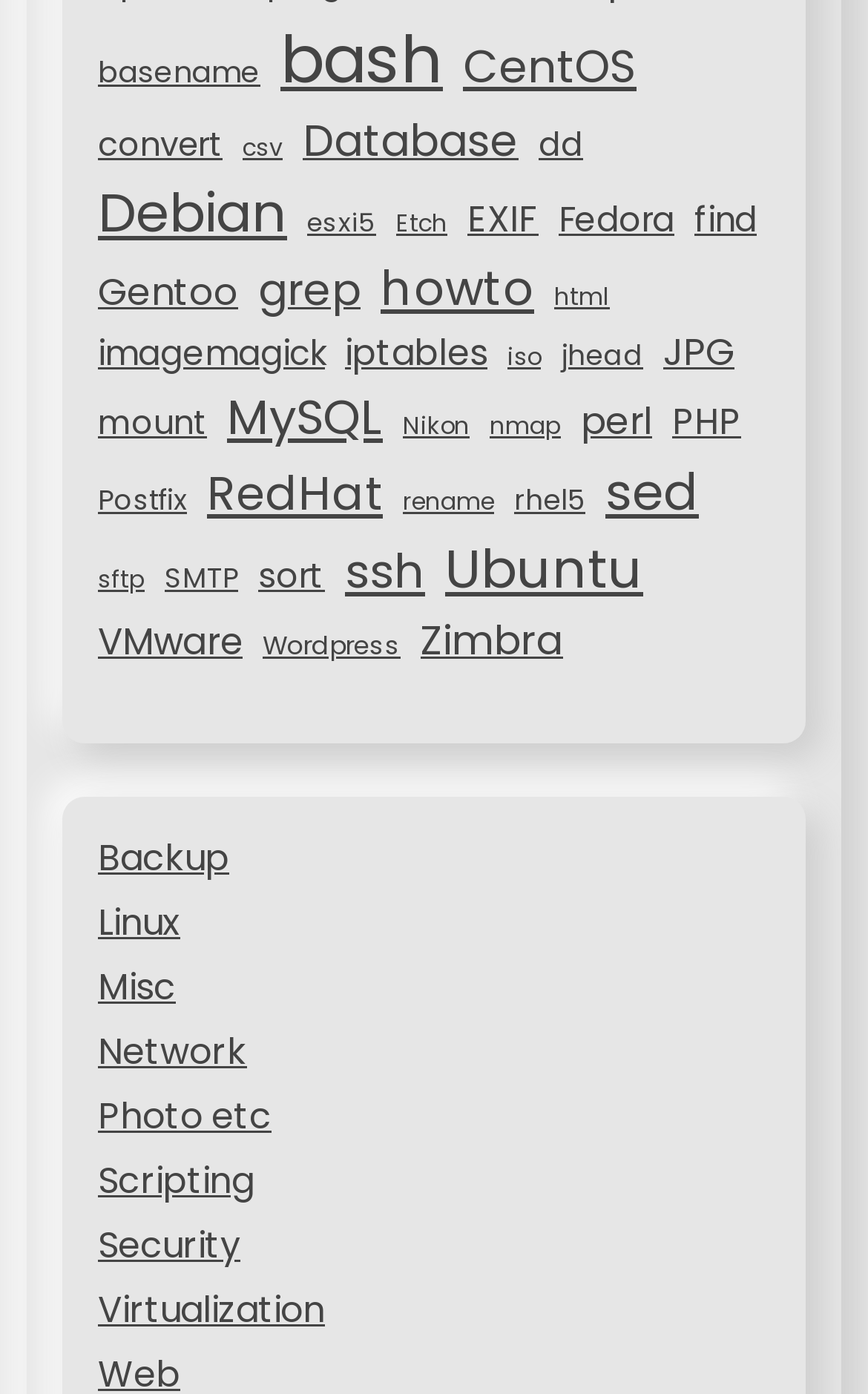What is the first category on the webpage?
Refer to the image and provide a concise answer in one word or phrase.

basename